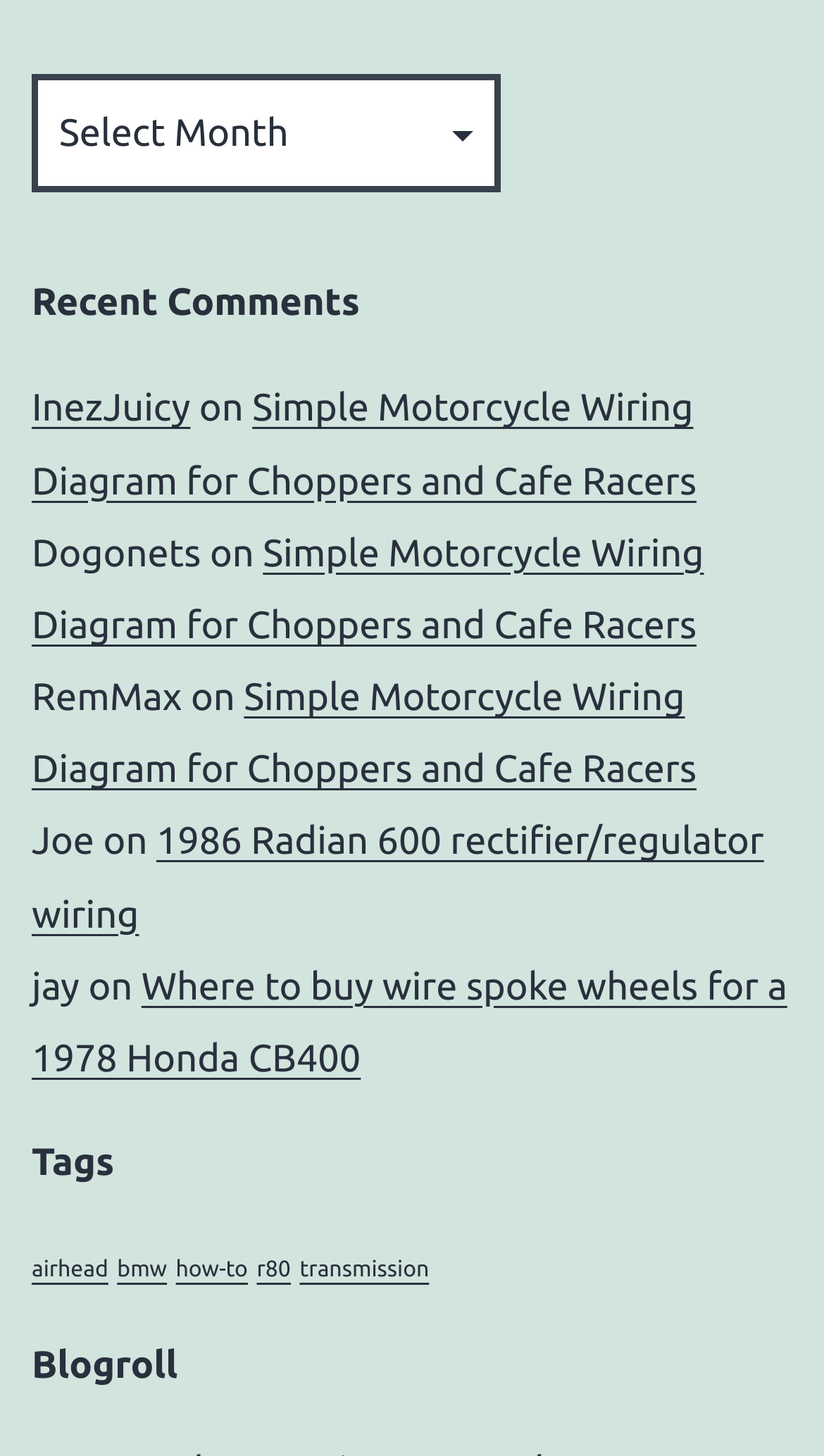Using the given description, provide the bounding box coordinates formatted as (top-left x, top-left y, bottom-right x, bottom-right y), with all values being floating point numbers between 0 and 1. Description: December 2018

None